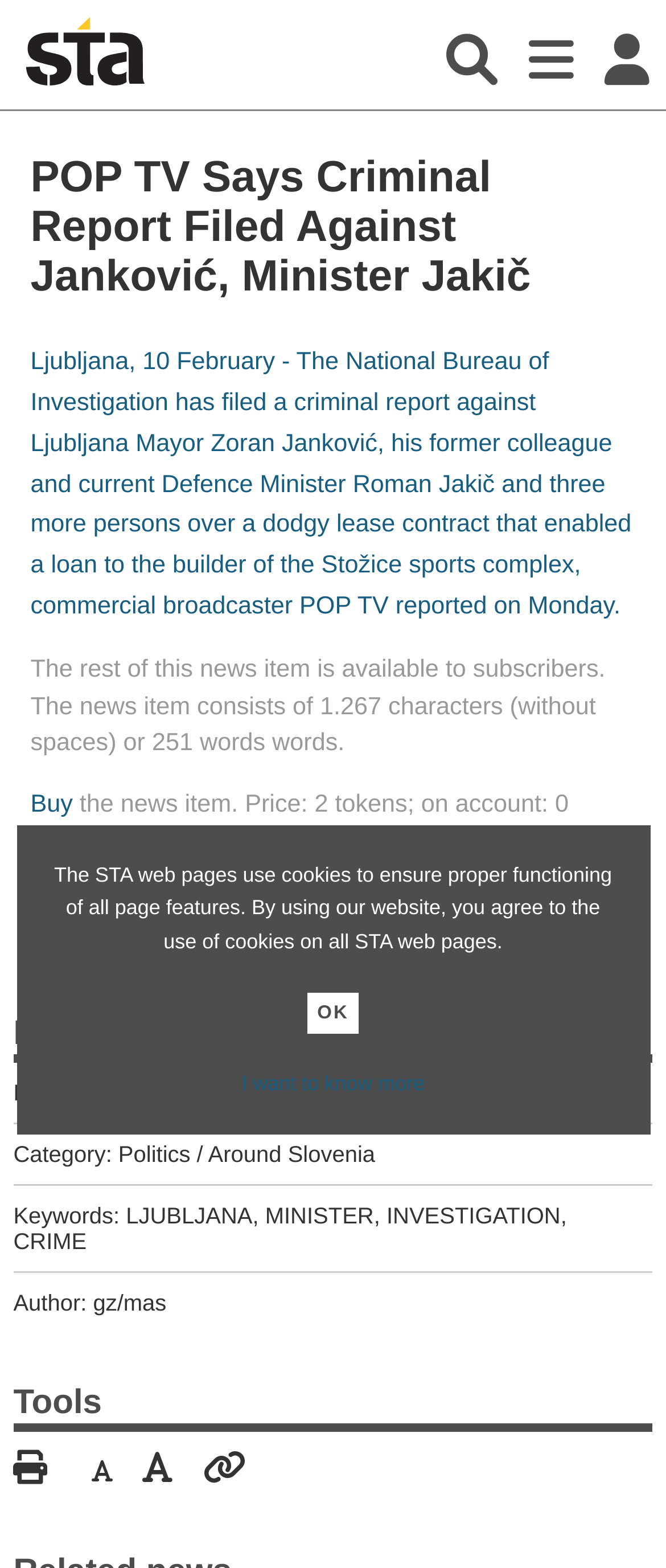Give a comprehensive overview of the webpage, including key elements.

The webpage appears to be a news article page from STA, a Slovenian news agency. At the top of the page, there is a search bar, a menu, and a login button, aligned horizontally. The search bar and menu are represented by icons, and the login button is also an icon.

Below the top navigation bar, there is a logo of STA, which is an image, and a link to the STA homepage. The main content of the page is an article with the title "POP TV Says Criminal Report Filed Against Janković, Minister Jakič". The article is divided into several sections. The first section is a summary of the news, which describes a criminal report filed against Ljubljana Mayor Zoran Janković and others over a dodgy lease contract.

Below the summary, there is a notice stating that the rest of the news item is available to subscribers. There is also a button to buy the news item, with a price of 2 tokens. The article also displays some metadata, including the publish time, category, keywords, and author.

On the right side of the article, there are some tools, including a print button, font size adjustment buttons, and a link to share the article. At the bottom of the page, there is a notice about the use of cookies on the STA website, with an OK button and a link to learn more about the cookie policy.